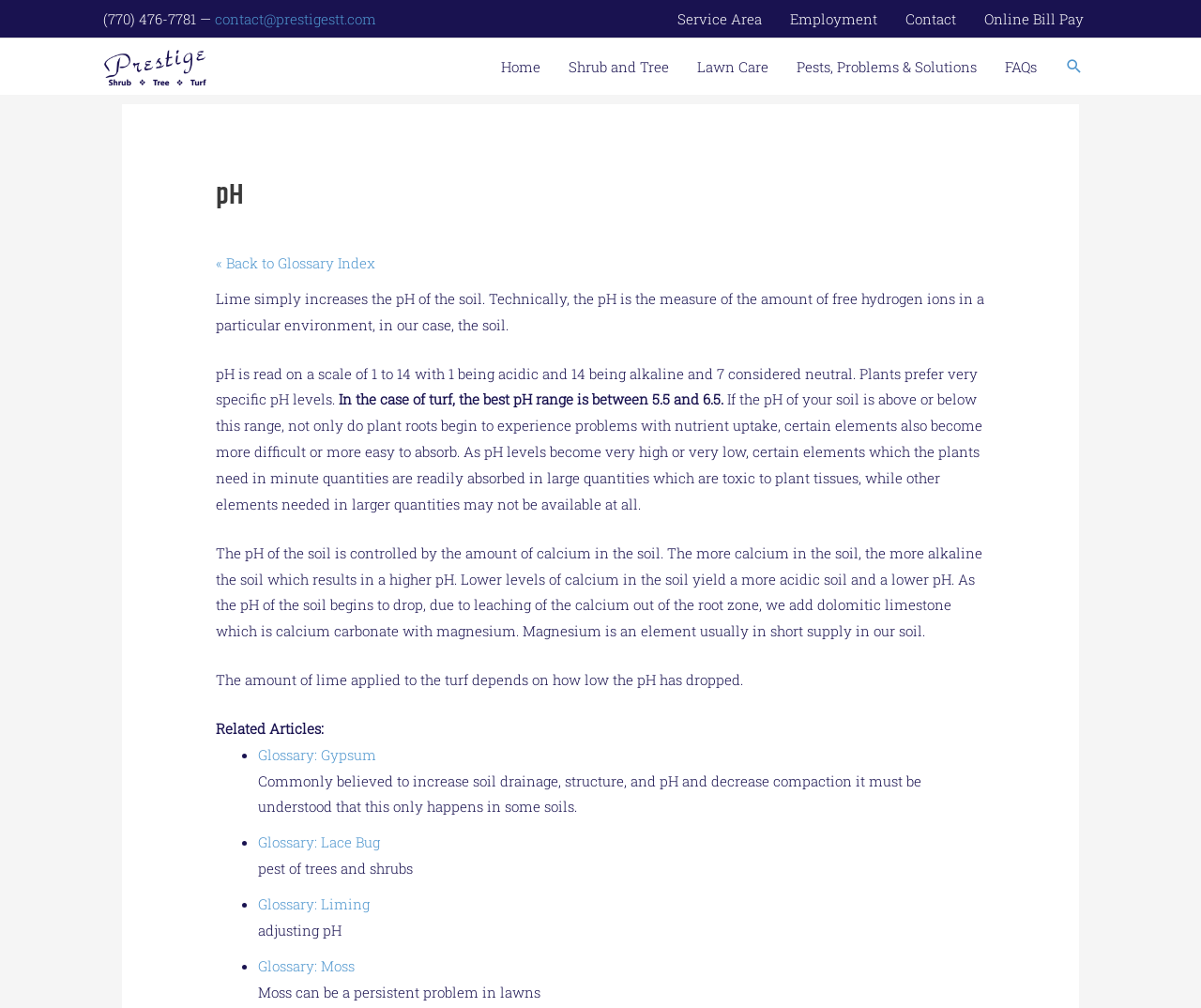Provide the bounding box coordinates of the UI element this sentence describes: "Online Bill Pay".

[0.808, 0.0, 0.914, 0.037]